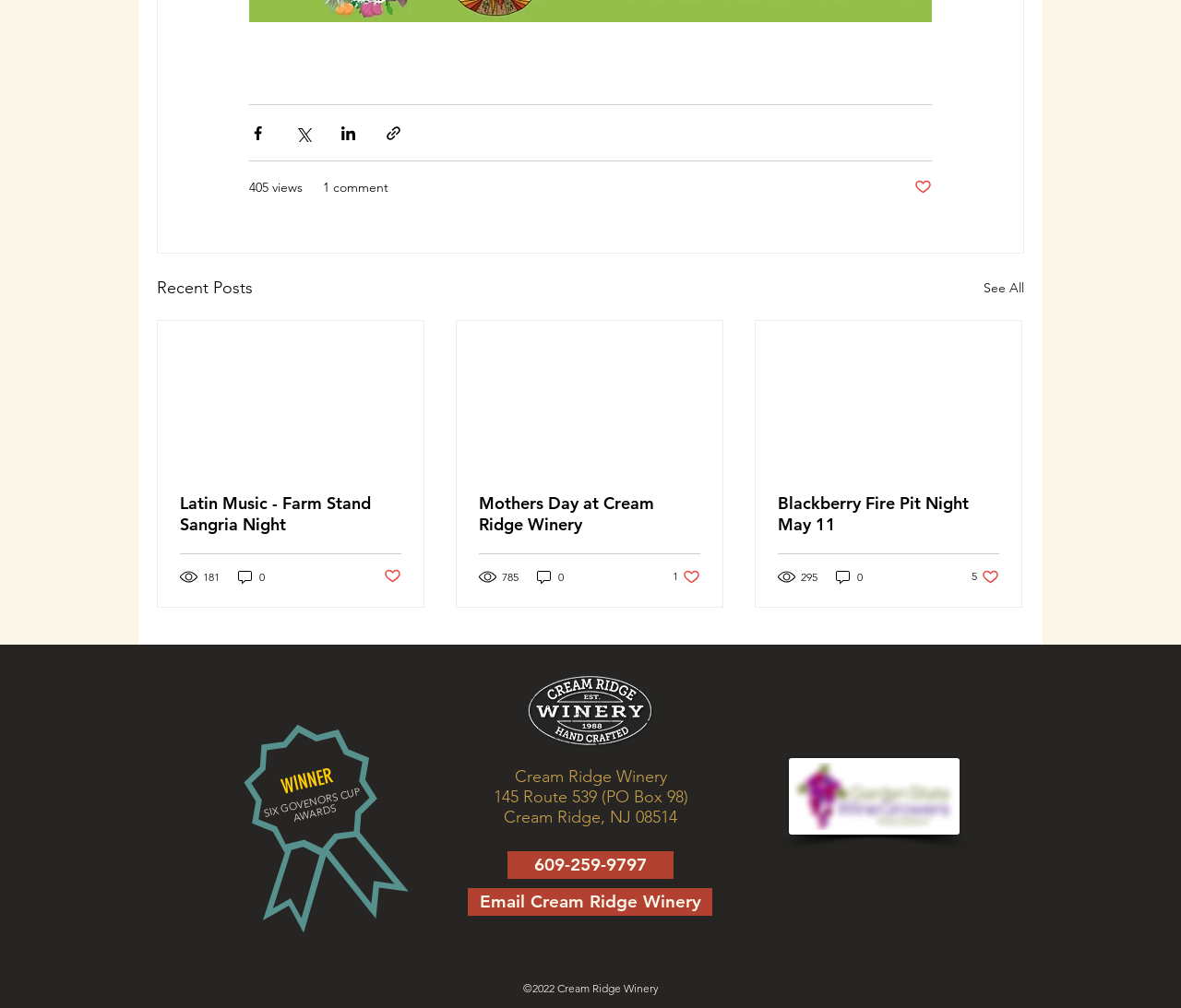Using the format (top-left x, top-left y, bottom-right x, bottom-right y), provide the bounding box coordinates for the described UI element. All values should be floating point numbers between 0 and 1: aria-label="Cream Ridge on YouTube"

[0.52, 0.93, 0.543, 0.957]